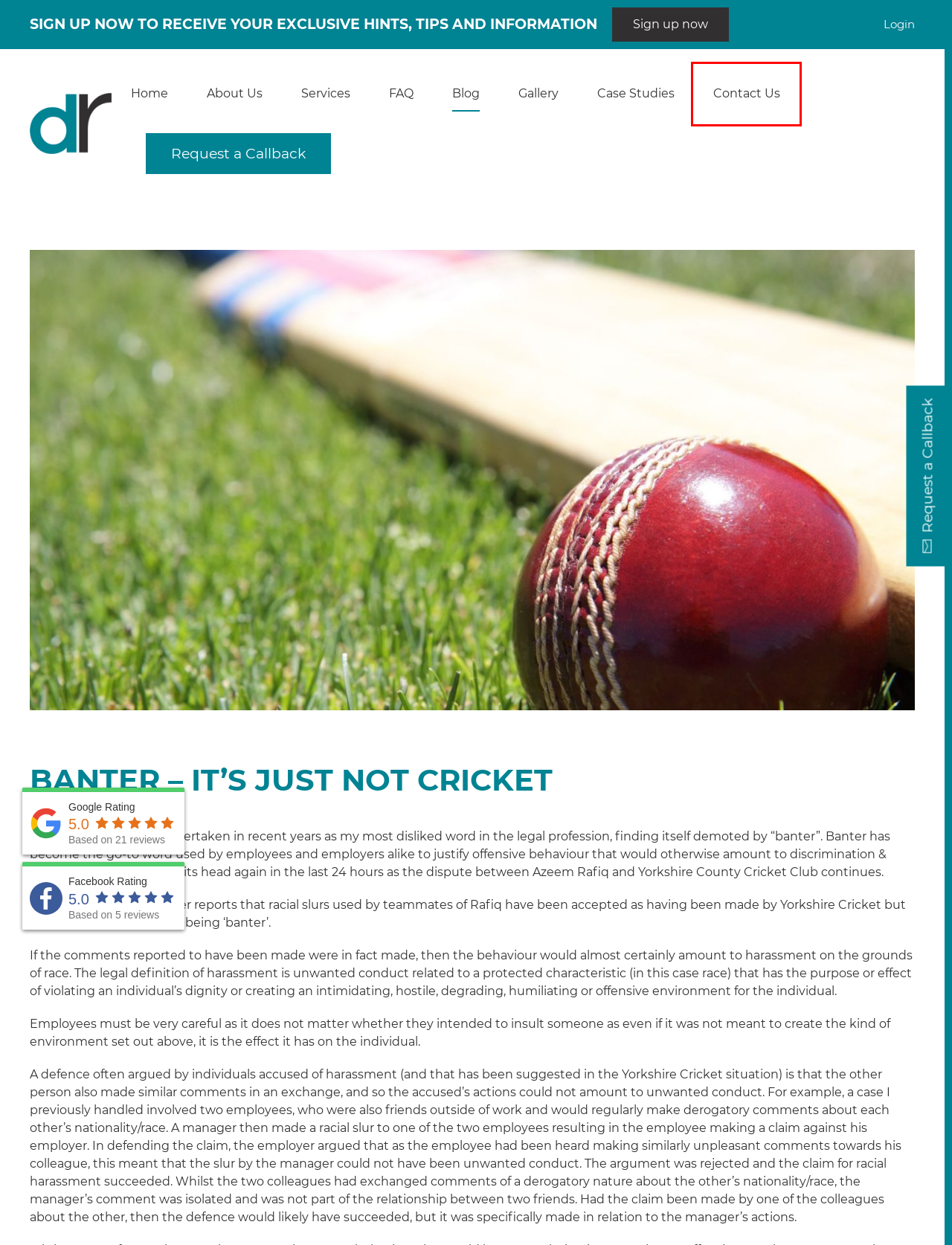Provided is a screenshot of a webpage with a red bounding box around an element. Select the most accurate webpage description for the page that appears after clicking the highlighted element. Here are the candidates:
A. Services - Dawson Radford Solicitors
B. Home - Dawson Radford Solicitors
C. Gallery - Dawson Radford Solicitors
D. Blog - Dawson Radford Solicitors
E. About Us - Dawson Radford Solicitors
F. Contact Us - Dawson Radford Solicitors
G. FAQ - Dawson Radford Solicitors
H. Login - Dawson Radford Solicitors

F